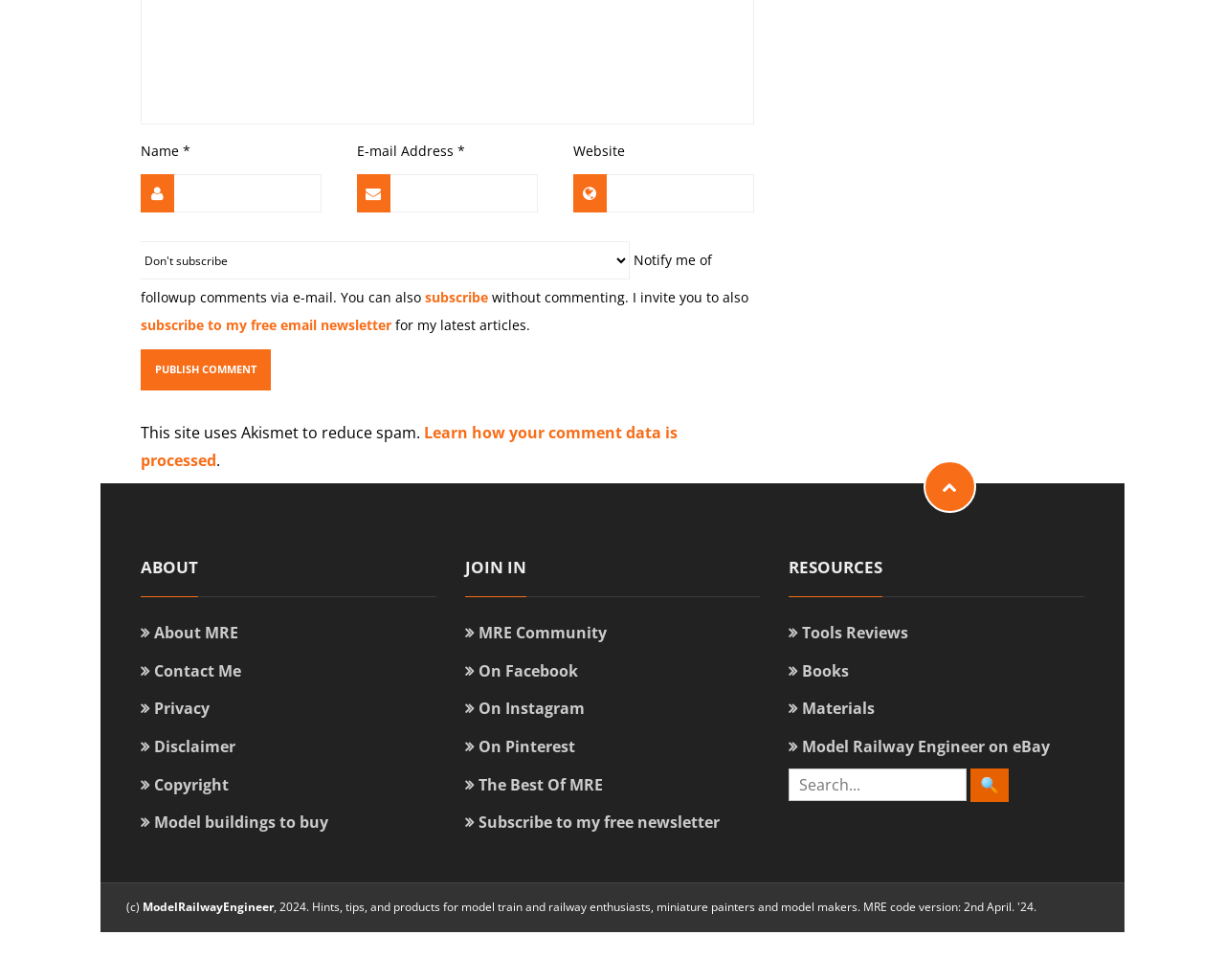Using the description "The Best Of MRE", predict the bounding box of the relevant HTML element.

[0.379, 0.79, 0.492, 0.811]